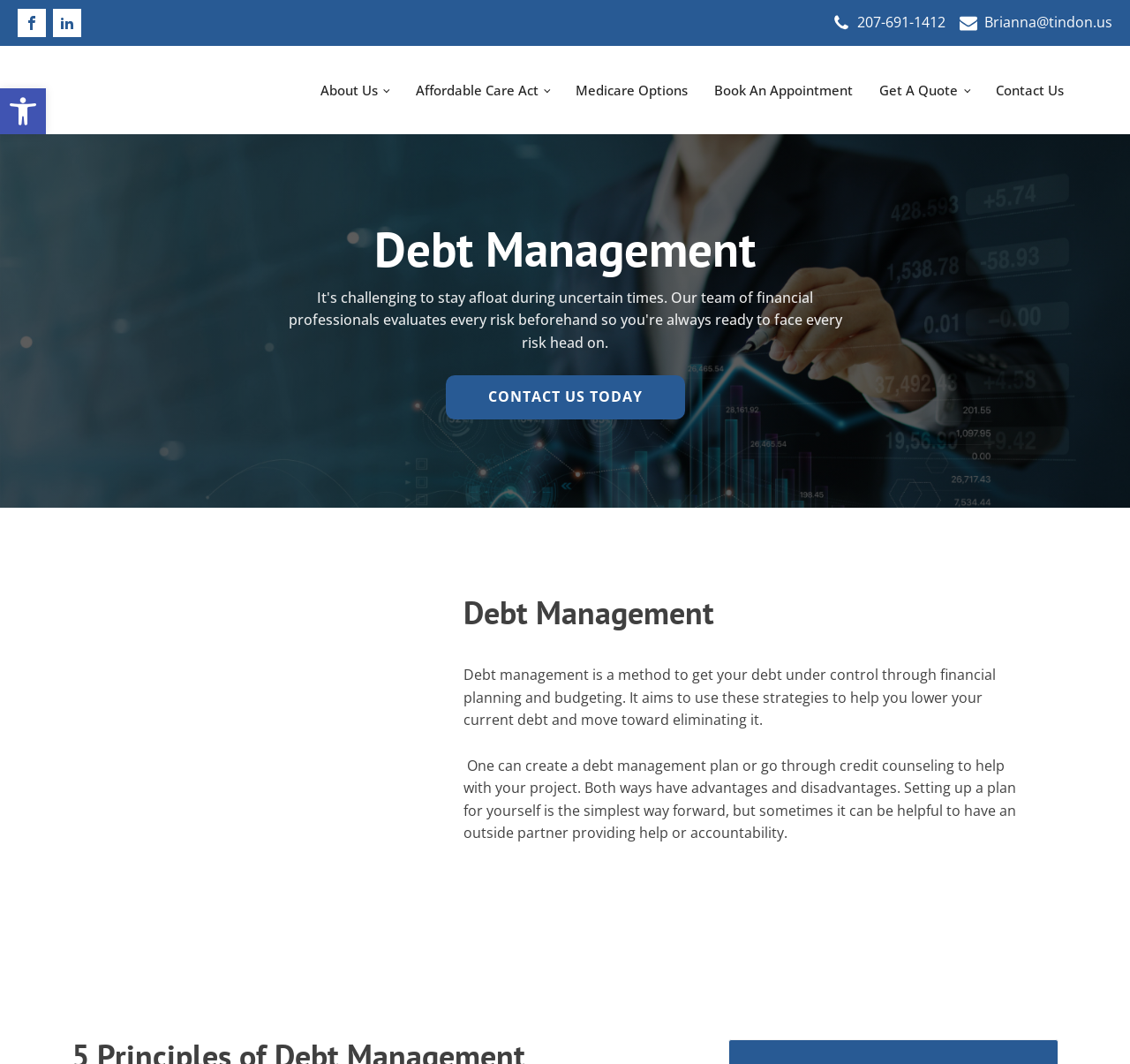Please mark the bounding box coordinates of the area that should be clicked to carry out the instruction: "Send an email to Brianna".

[0.871, 0.011, 0.984, 0.032]